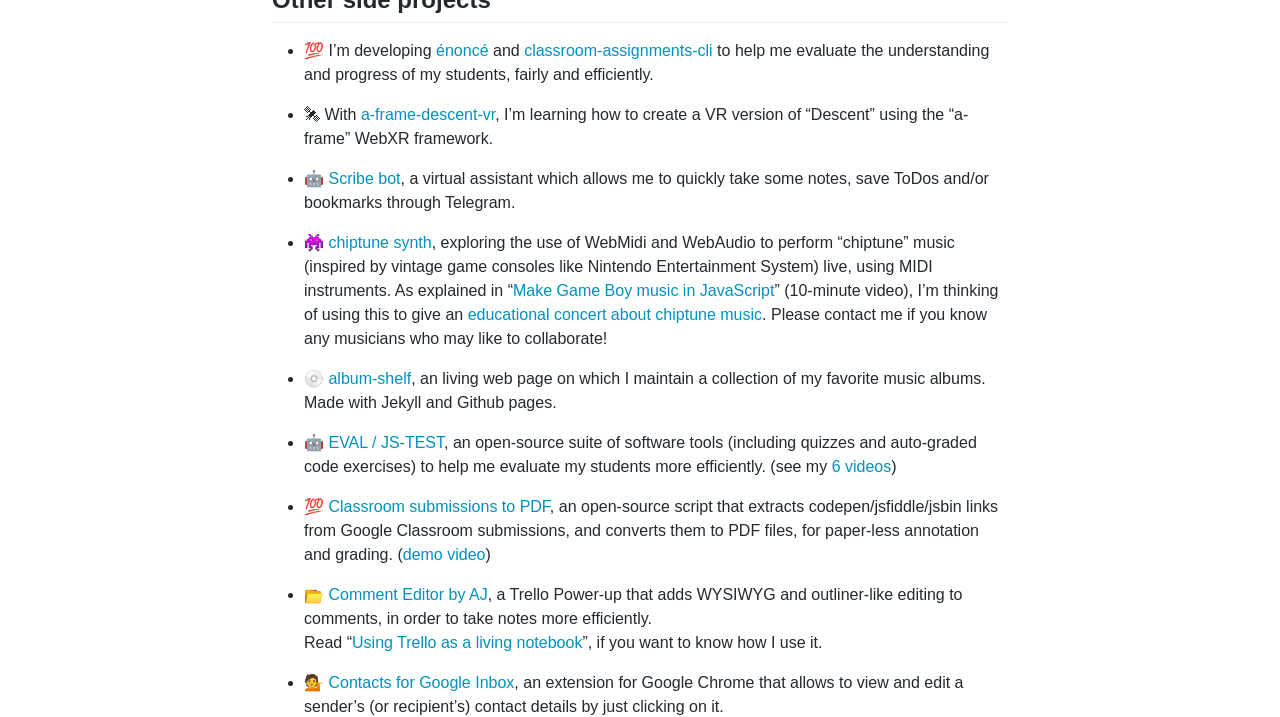Extract the bounding box of the UI element described as: "Classroom submissions to PDF".

[0.257, 0.695, 0.43, 0.719]